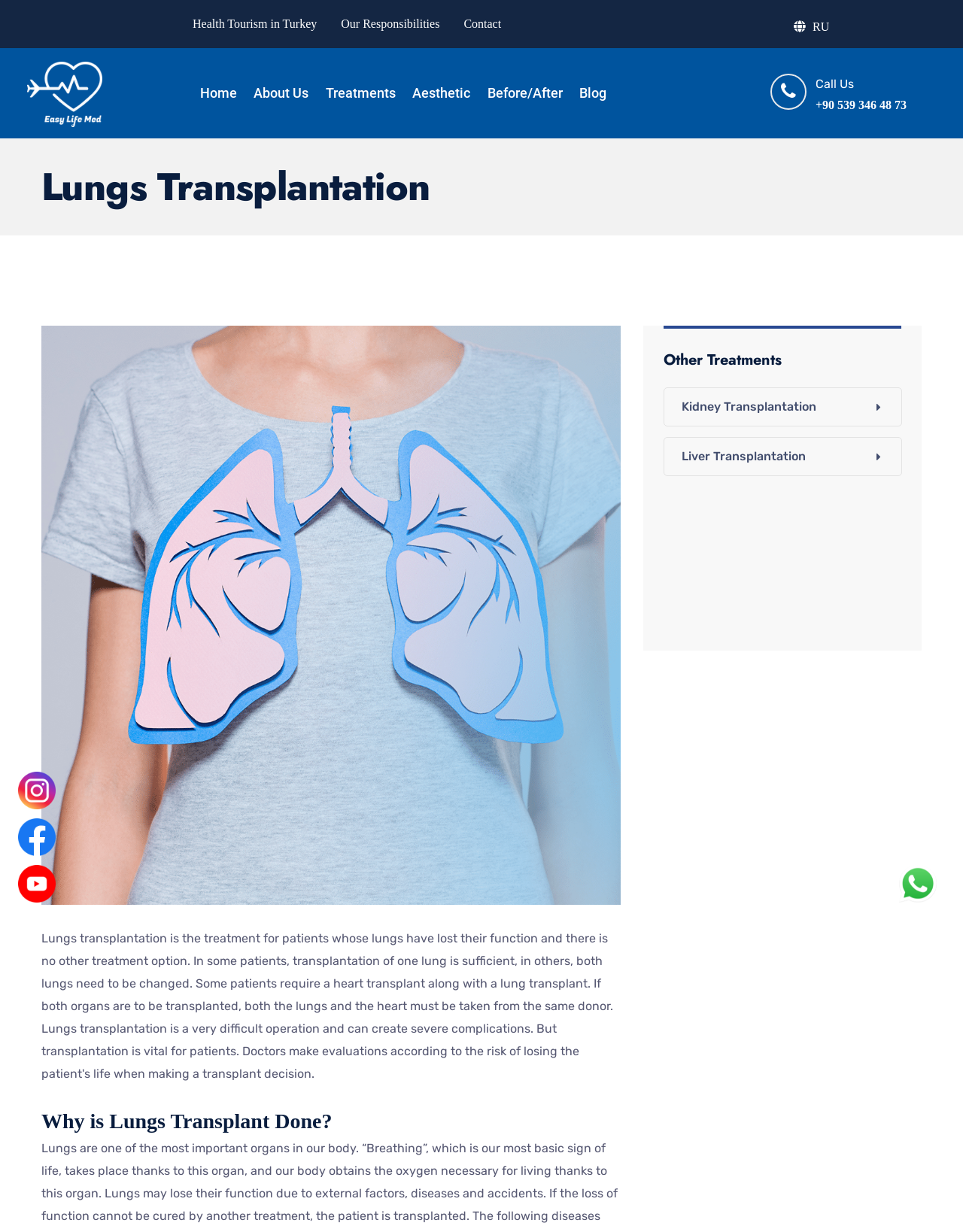Pinpoint the bounding box coordinates of the area that should be clicked to complete the following instruction: "Click on the 'Call Us' button". The coordinates must be given as four float numbers between 0 and 1, i.e., [left, top, right, bottom].

[0.847, 0.062, 0.887, 0.074]